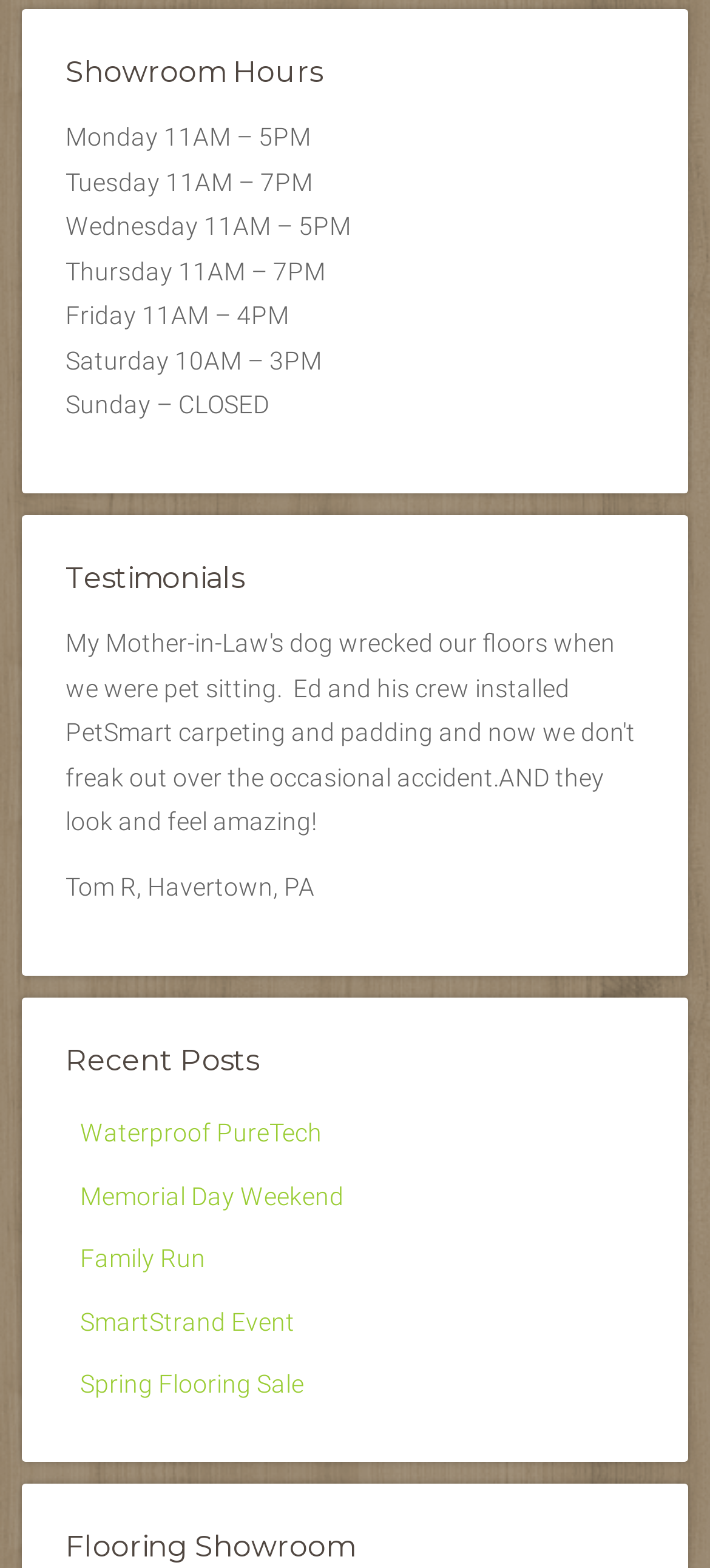Respond to the question below with a single word or phrase: What is the name of the third testimonial?

Tom R, Havertown, PA